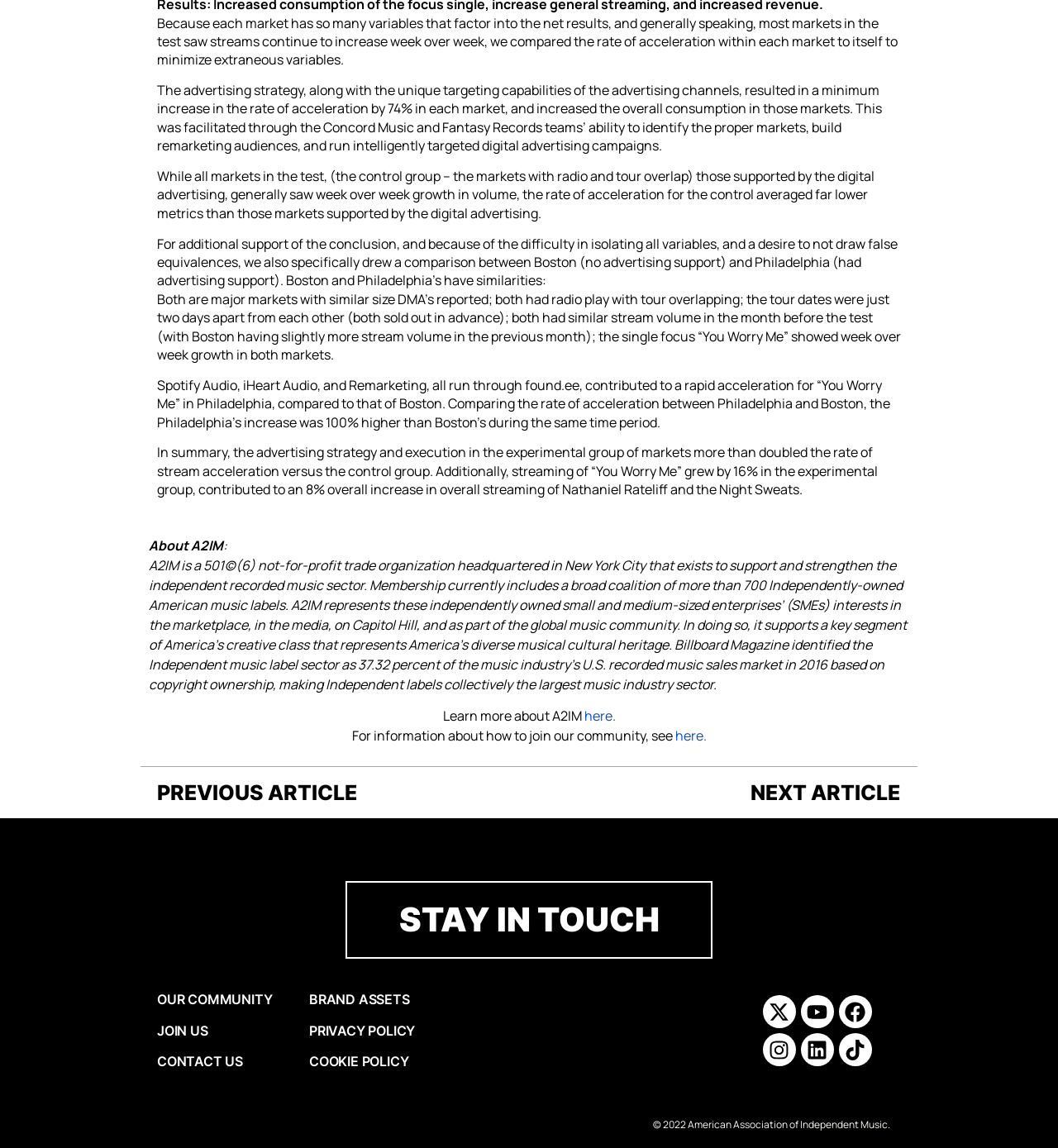What is the name of the song mentioned in the article?
Please use the image to provide a one-word or short phrase answer.

You Worry Me